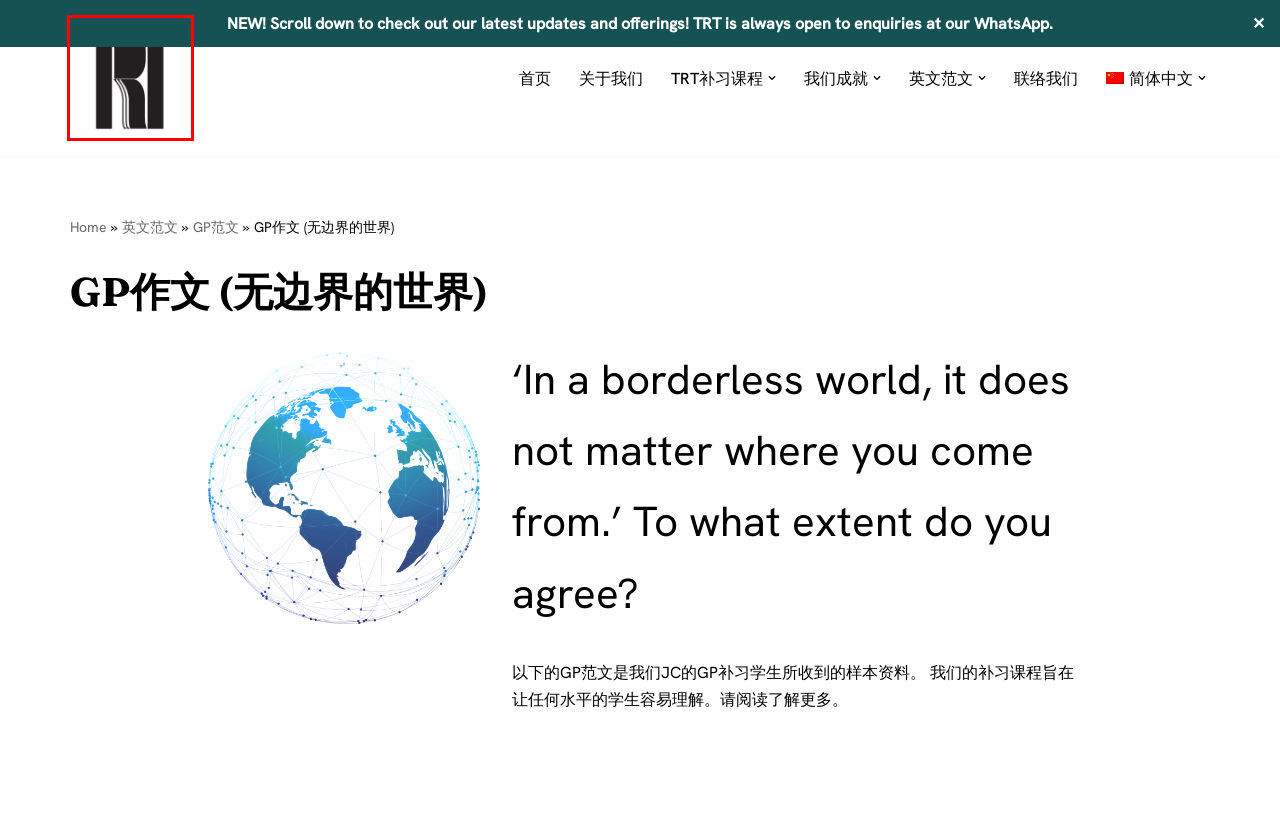Using the screenshot of a webpage with a red bounding box, pick the webpage description that most accurately represents the new webpage after the element inside the red box is clicked. Here are the candidates:
A. 关于我们 - The Rationale Thinking Learning Centre
B. 我们成就 - The Rationale Thinking Learning Centre
C. GP与IP英文补习 | The Rationale Thinking Learning Centre
D. 作文写作 - The Rationale Thinking Learning Centre
E. GP范文 - The Rationale Thinking Learning Centre
F. 隐私政策 - The Rationale Thinking Learning Centre
G. 联络我们 - The Rationale Thinking Learning Centre
H. GP与IP英文补习- The Rationale Thinking Learning Centre

C